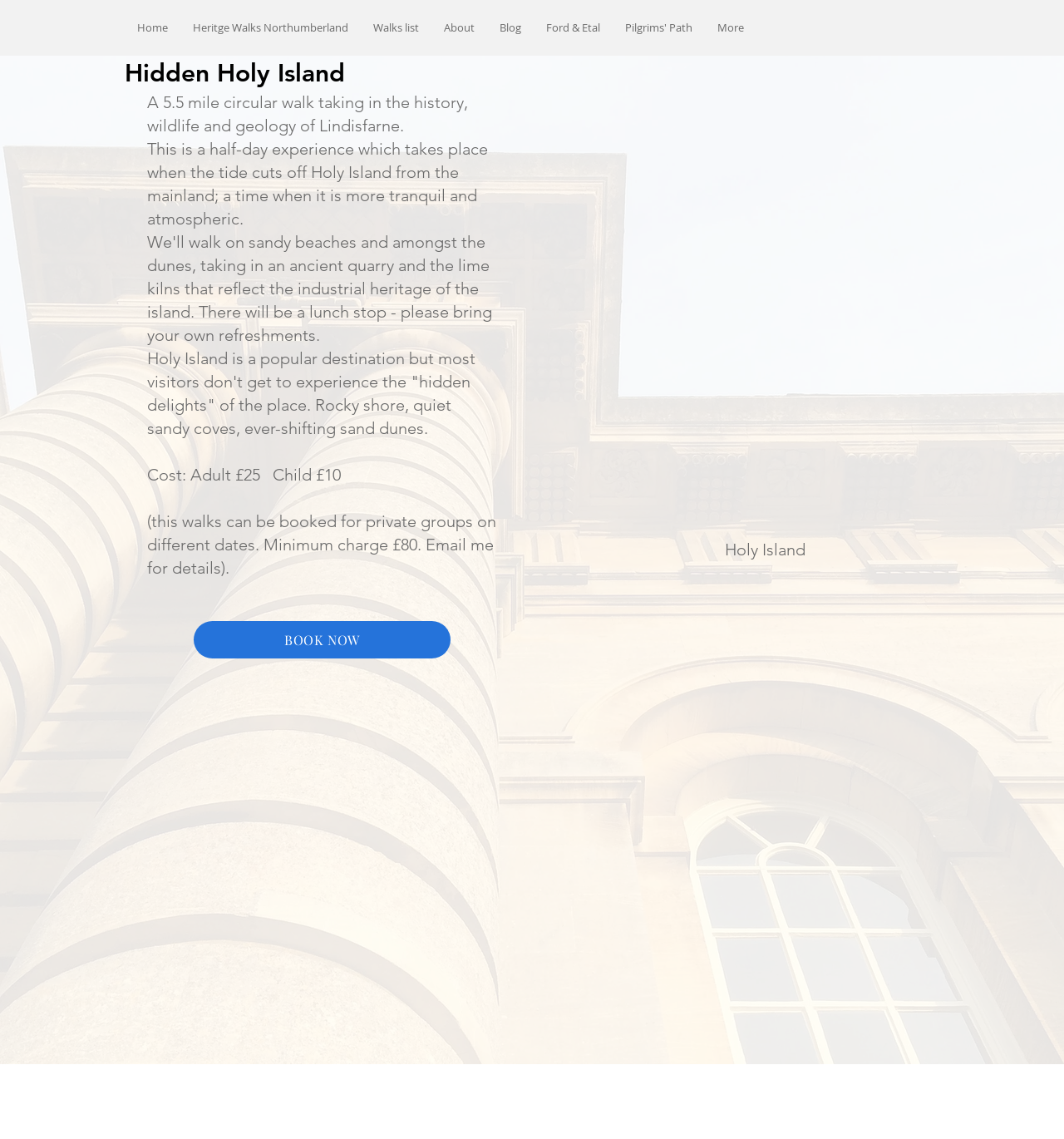What is the minimum charge for booking a private group?
Could you answer the question with a detailed and thorough explanation?

The answer can be found in the StaticText element with the text '(this walks can be booked for private groups on different dates. Minimum charge £80. Email me for details).'